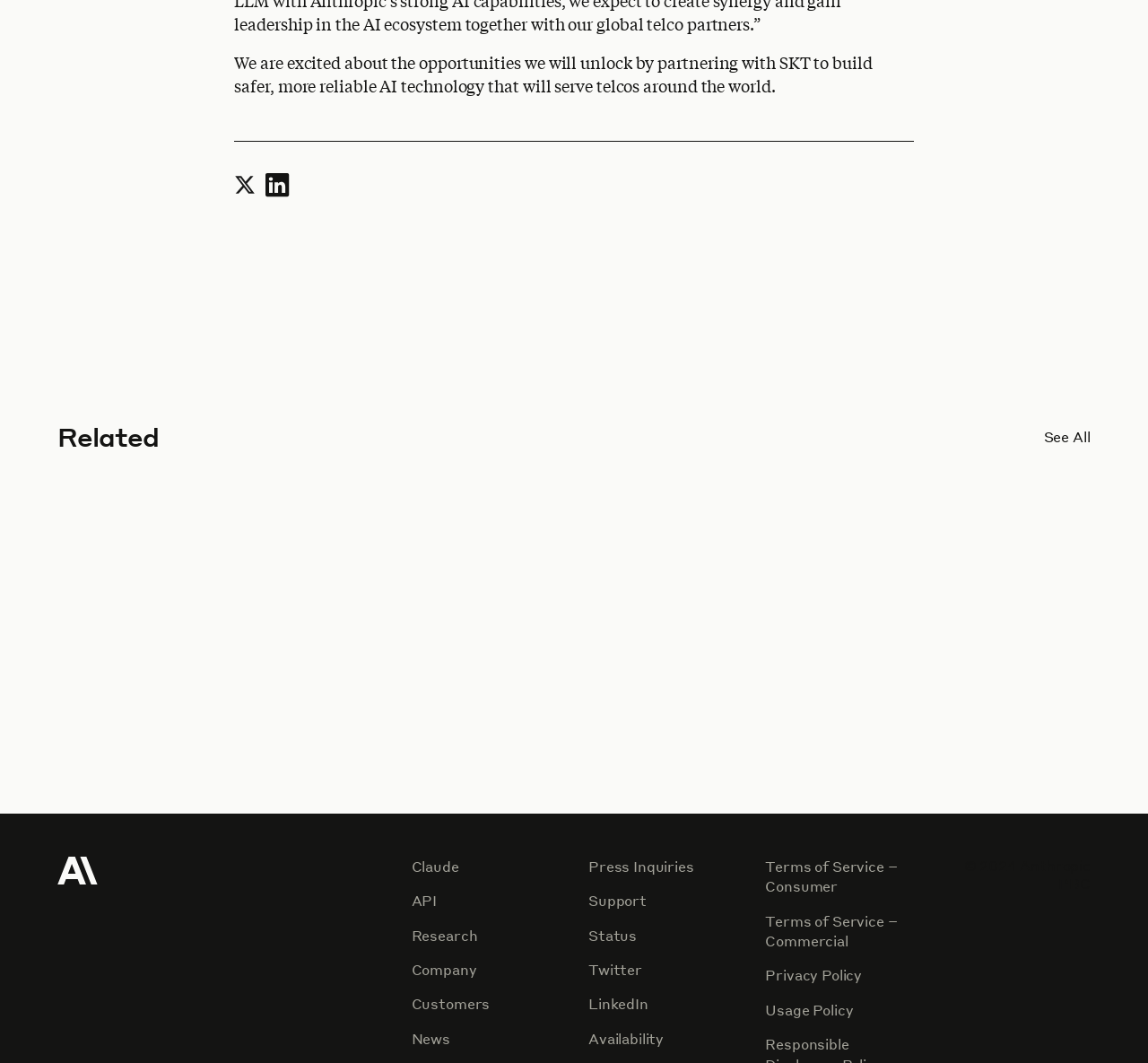Please identify the bounding box coordinates of the region to click in order to complete the given instruction: "Share on Twitter". The coordinates should be four float numbers between 0 and 1, i.e., [left, top, right, bottom].

[0.204, 0.16, 0.223, 0.182]